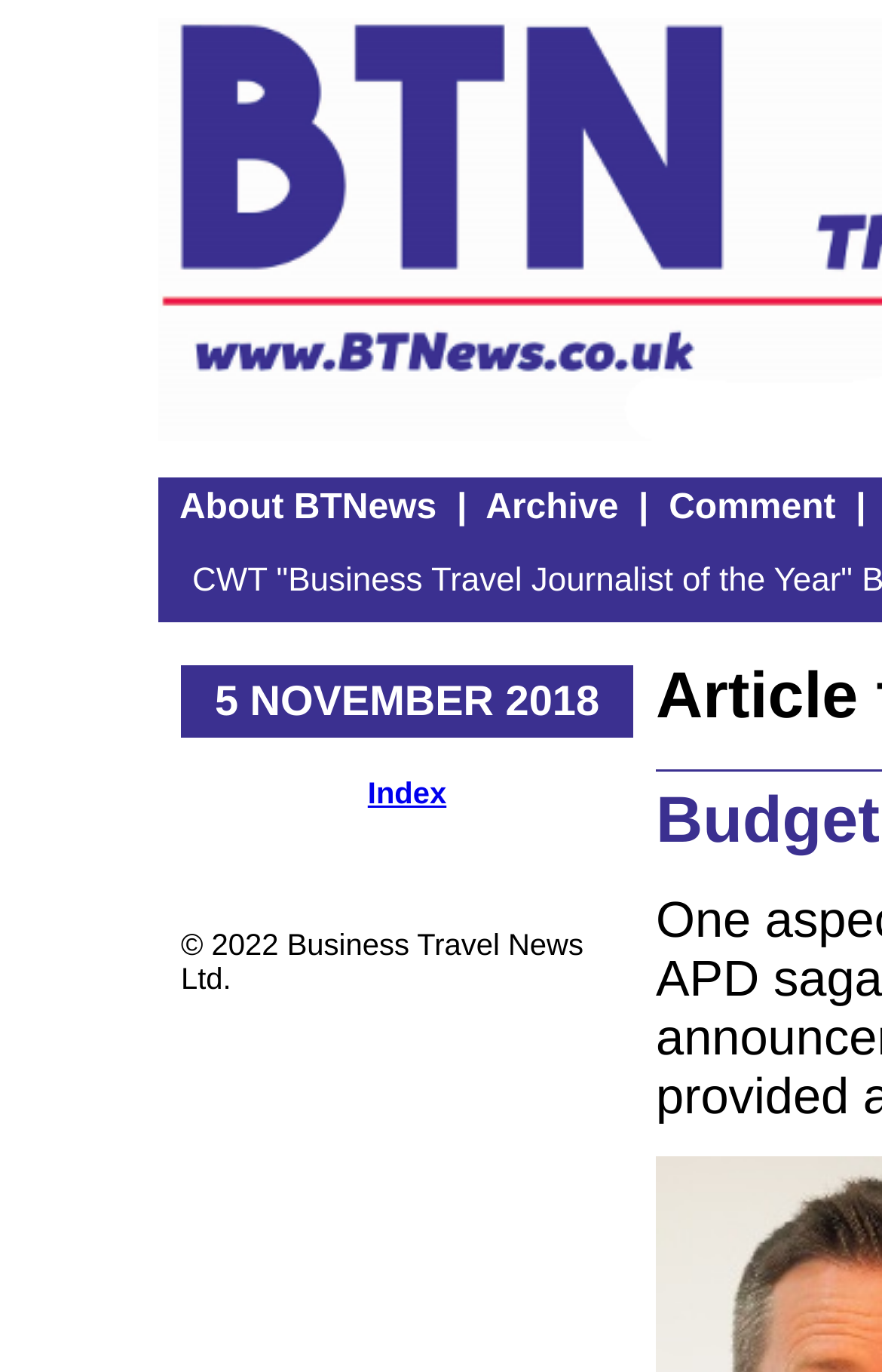What is the copyright year mentioned on the webpage?
Using the information presented in the image, please offer a detailed response to the question.

I found the copyright year '2022' on the webpage by looking at the StaticText element with bounding box coordinates [0.205, 0.676, 0.661, 0.726]. The text mentions '© 2022 Business Travel News Ltd.'.